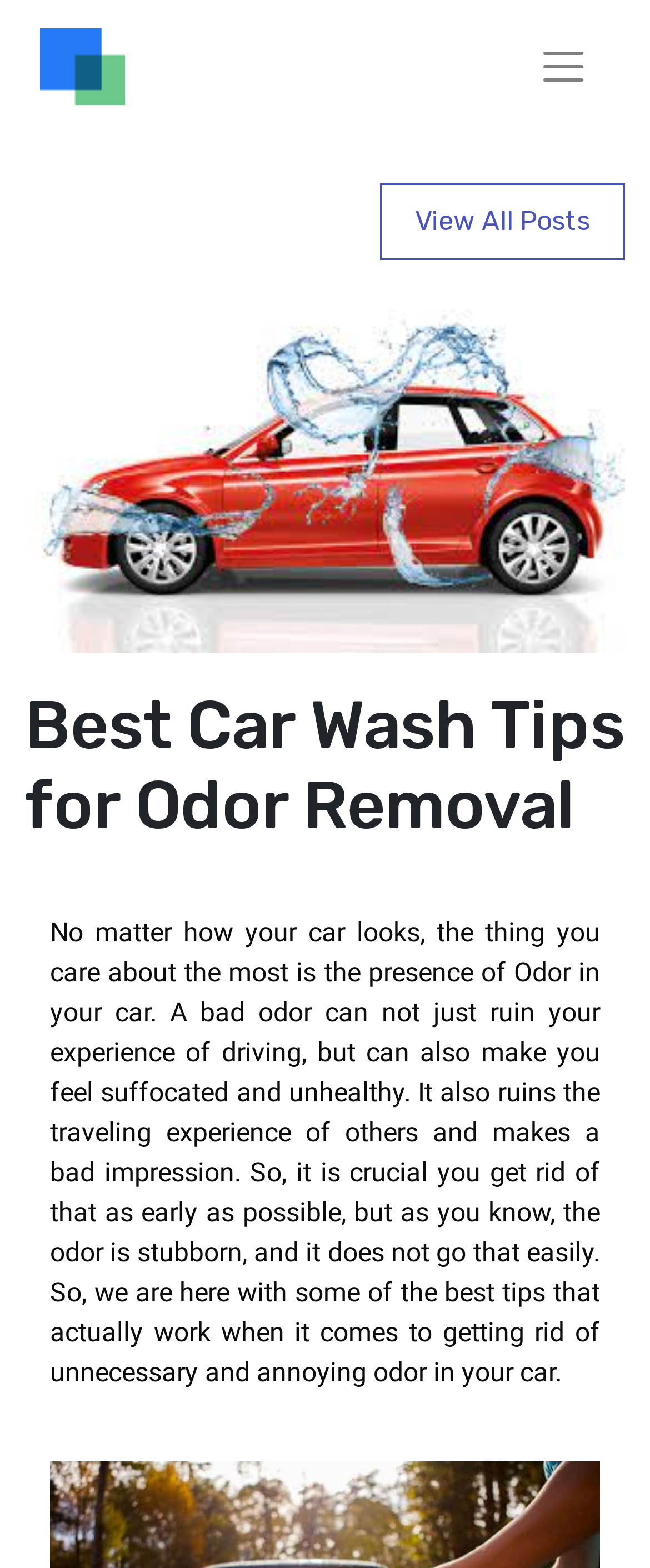Using the provided element description: "alt="VinHistoryUSA"", identify the bounding box coordinates. The coordinates should be four floats between 0 and 1 in the order [left, top, right, bottom].

[0.062, 0.031, 0.192, 0.051]